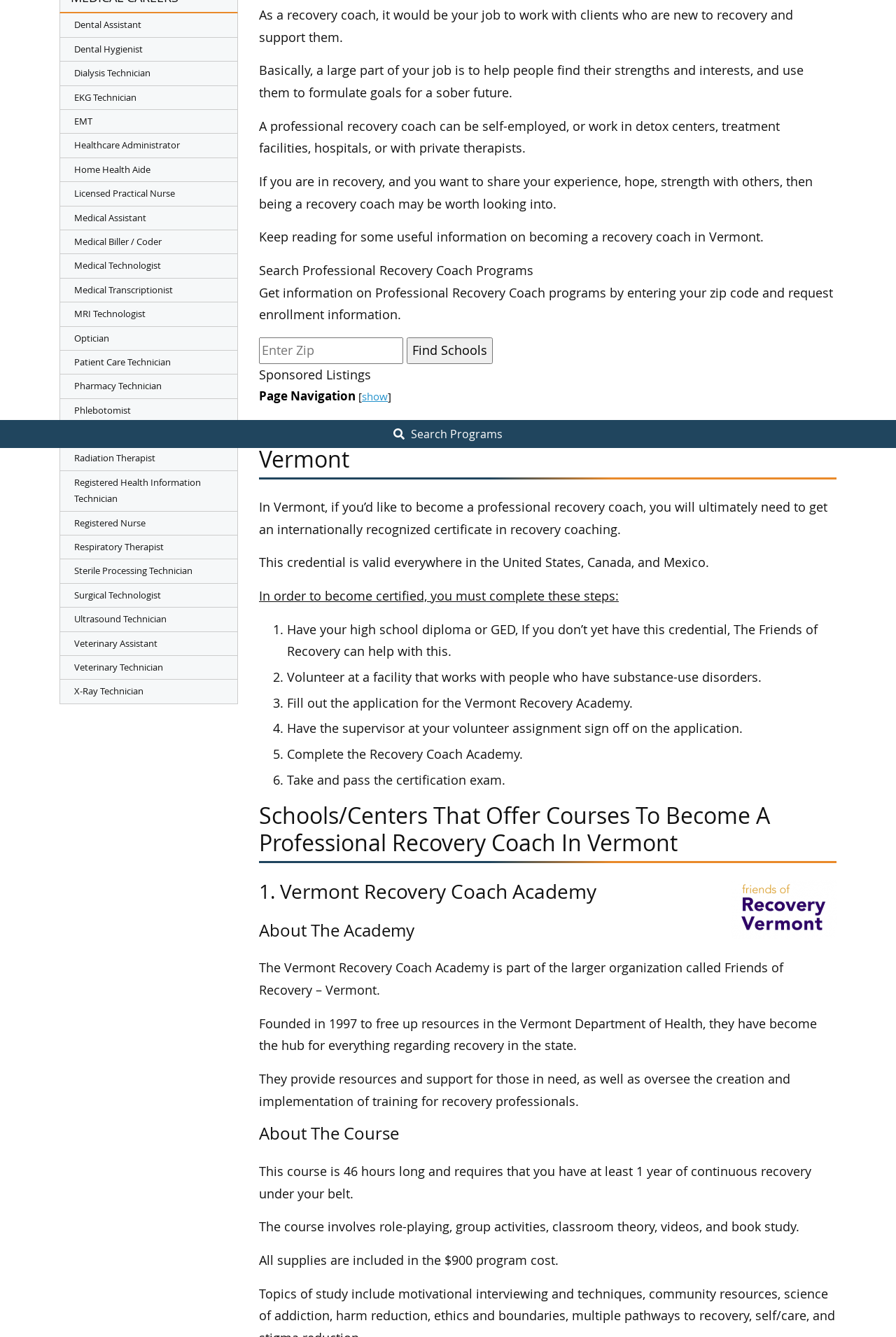Predict the bounding box of the UI element that fits this description: "EMT".

[0.067, 0.082, 0.265, 0.1]